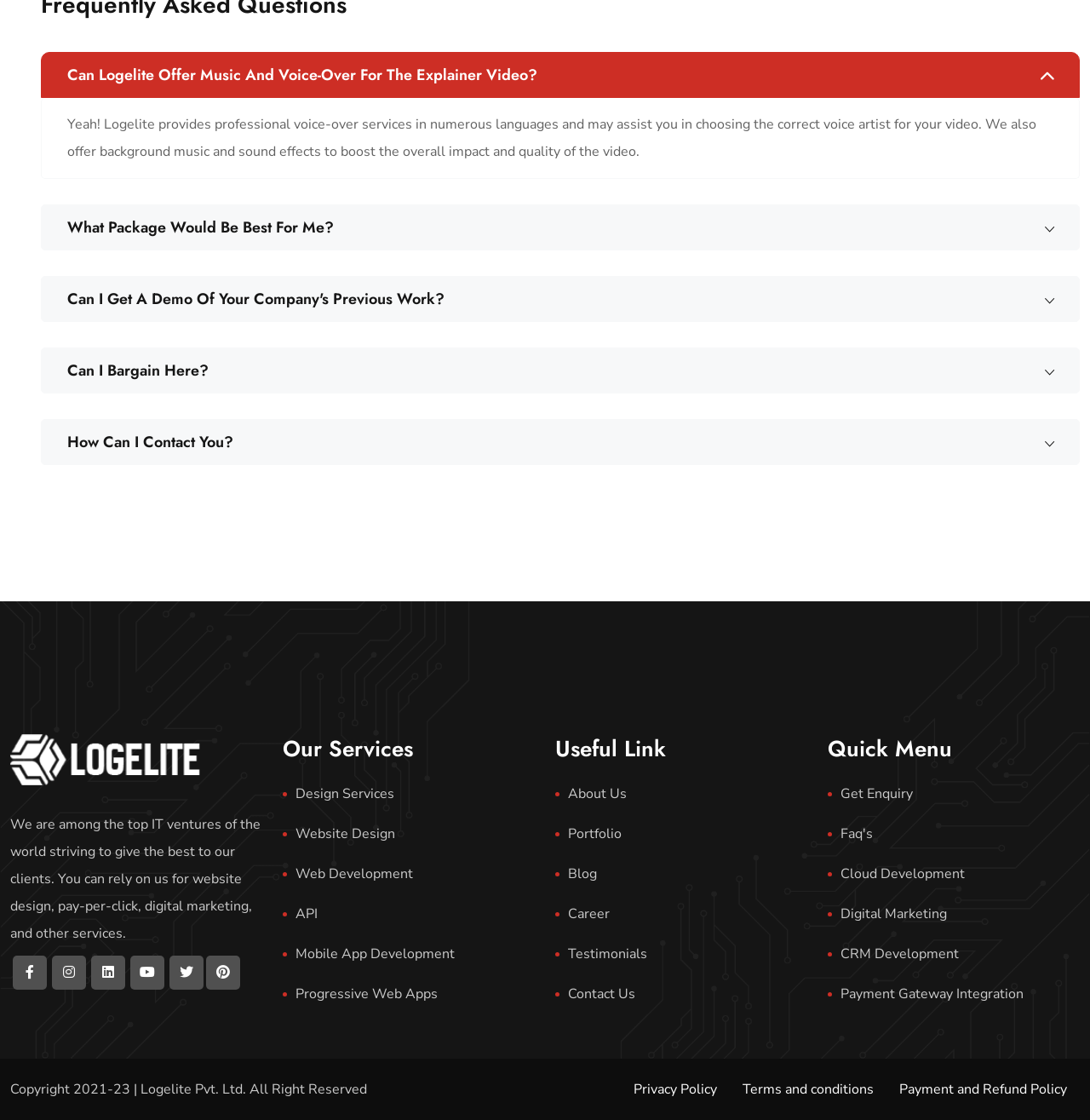Please find the bounding box coordinates of the element that must be clicked to perform the given instruction: "Get an enquiry". The coordinates should be four float numbers from 0 to 1, i.e., [left, top, right, bottom].

[0.759, 0.697, 0.991, 0.721]